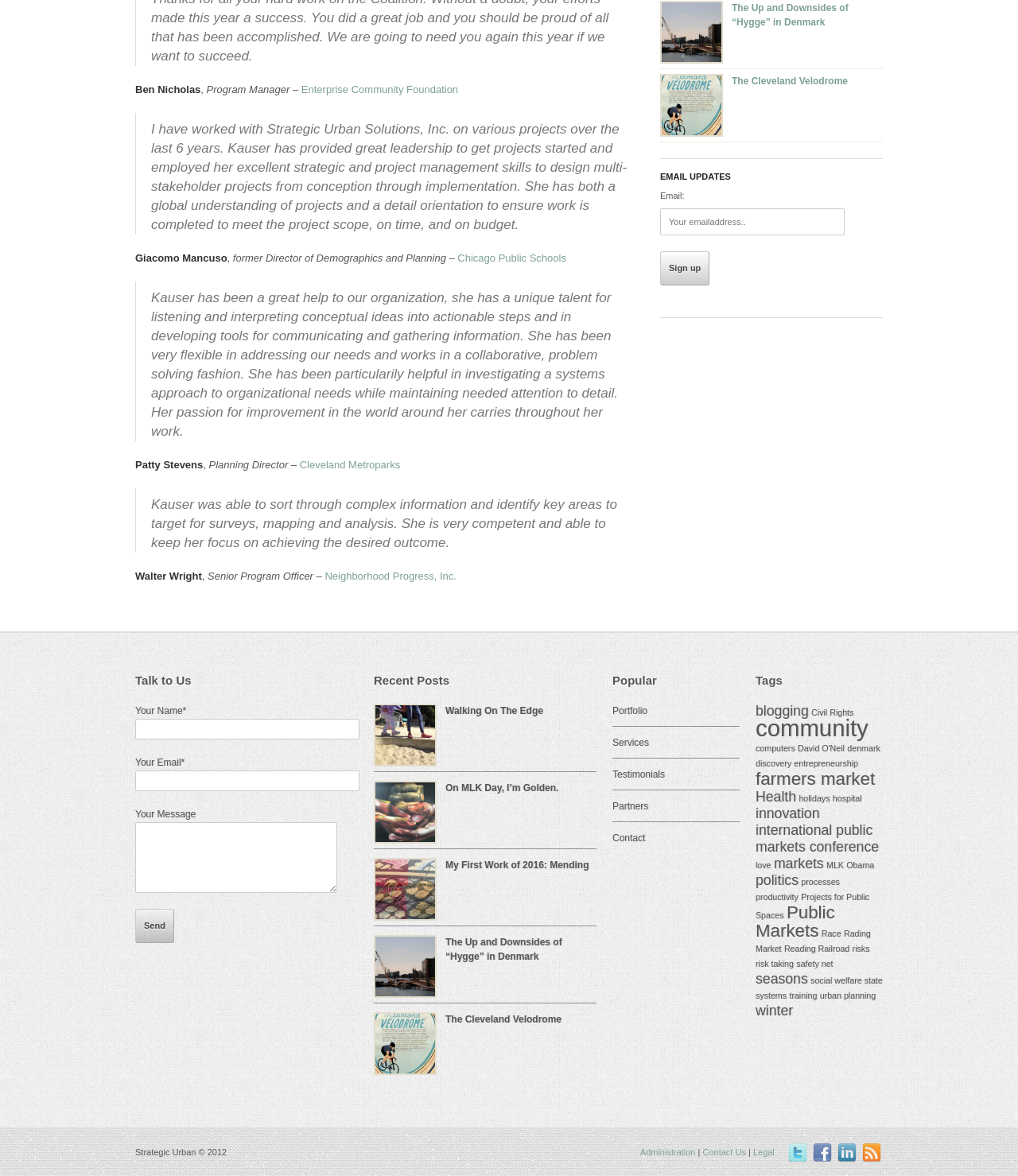Locate the bounding box of the UI element with the following description: "social welfare state".

[0.796, 0.83, 0.867, 0.838]